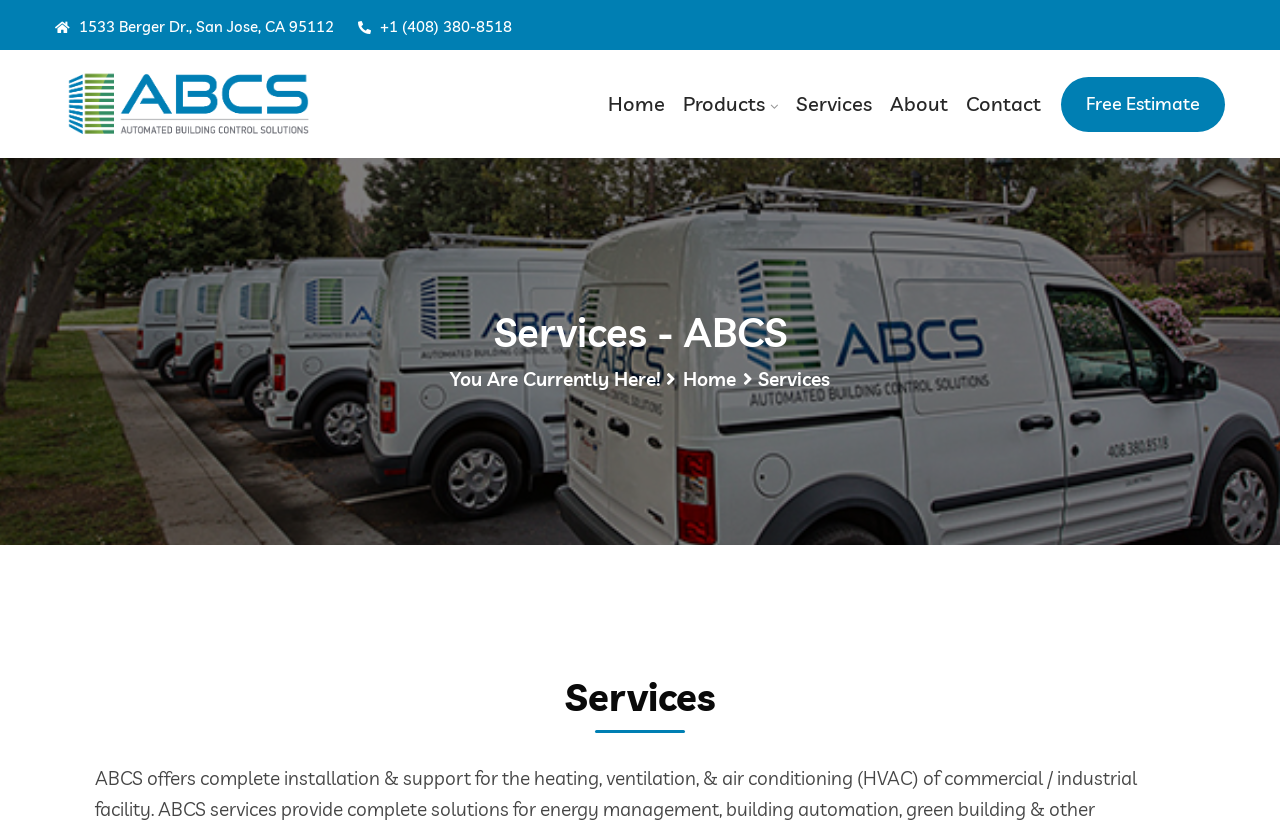With reference to the image, please provide a detailed answer to the following question: What is the phone number of ABCS?

I found the phone number by looking at the link element that contains the phone number '+1 (408) 380-8518'.